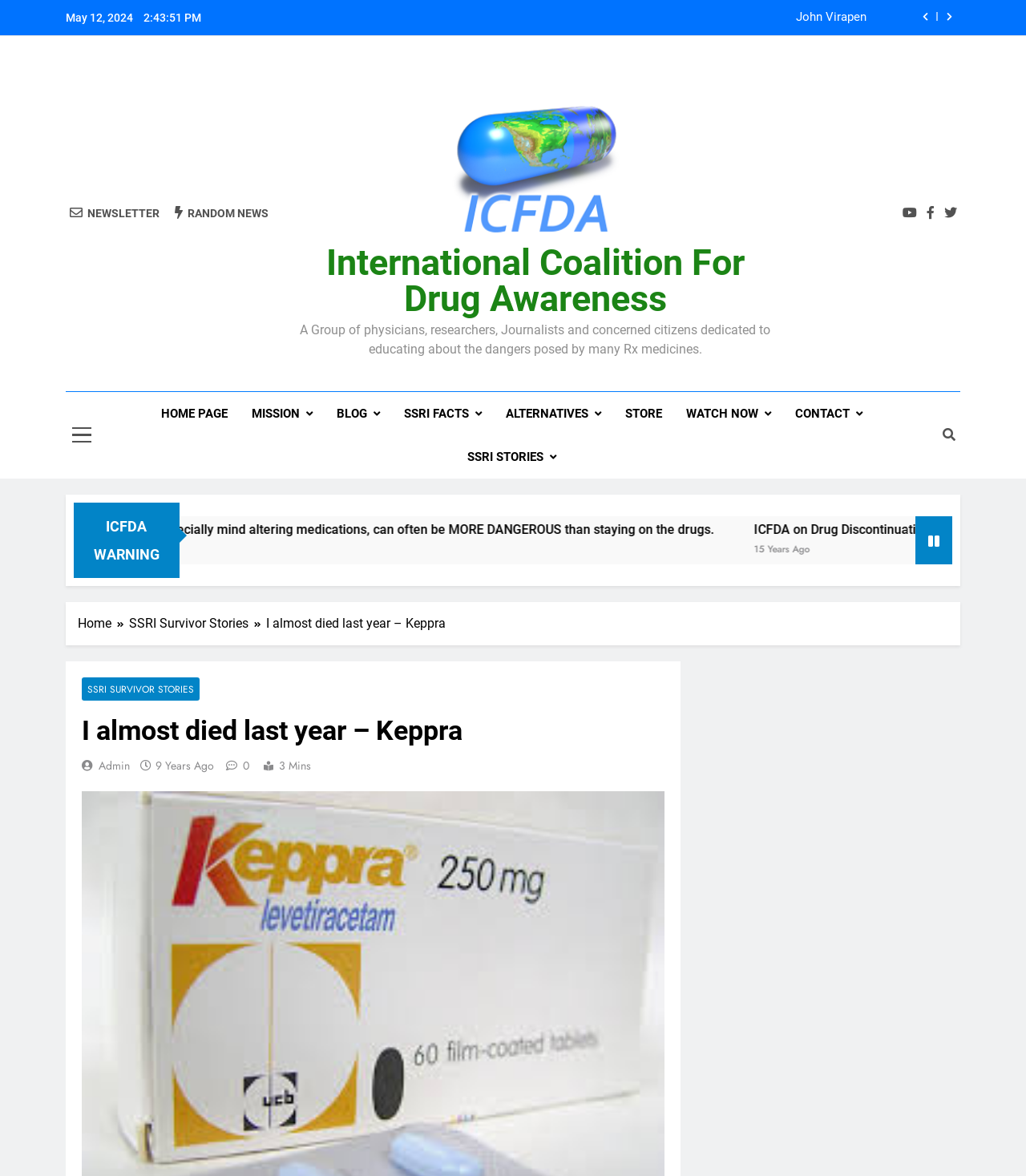Respond with a single word or short phrase to the following question: 
What is the name of the organization mentioned on the webpage?

International Coalition for Drug Awareness